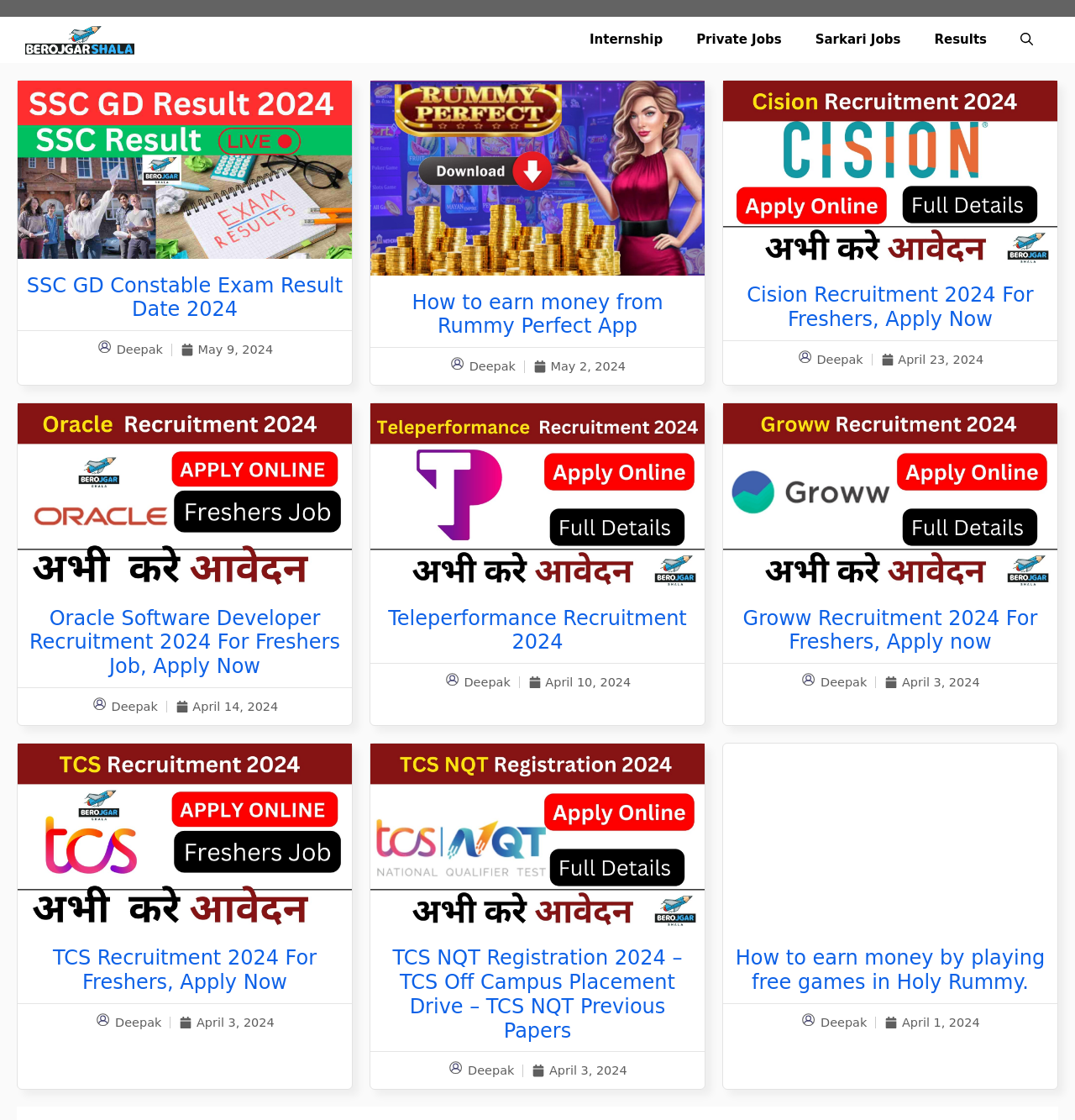Generate a thorough caption detailing the webpage content.

The webpage is a job portal that provides latest job updates, private jobs, government jobs, and recent campus news. At the top, there is a navigation bar with links to 'Berojgar Shala', 'Internship', 'Private Jobs', 'Sarkari Jobs', and 'Results'. On the right side of the navigation bar, there is a search button.

Below the navigation bar, there are five articles or job postings, each with a heading, a link, and an image. The articles are arranged in a grid-like structure, with three articles in the first row and two in the second row. Each article has a heading that describes the job posting, such as 'SSC GD Constable Exam Result Date 2024', 'How to earn money from Rummy Perfect App', and 'Cision Recruitment 2024 For Freshers, Apply Now'. The headings are followed by a link to the job posting and an image related to the job.

In each article, there is also a section with the author's name, 'Deepak', and the date of the posting, such as 'May 9, 2024', 'May 2, 2024', and 'April 23, 2024'. The articles are arranged in a chronological order, with the most recent postings at the top.

Overall, the webpage provides a list of job postings and recent campus news, with a focus on private and government jobs for freshers.